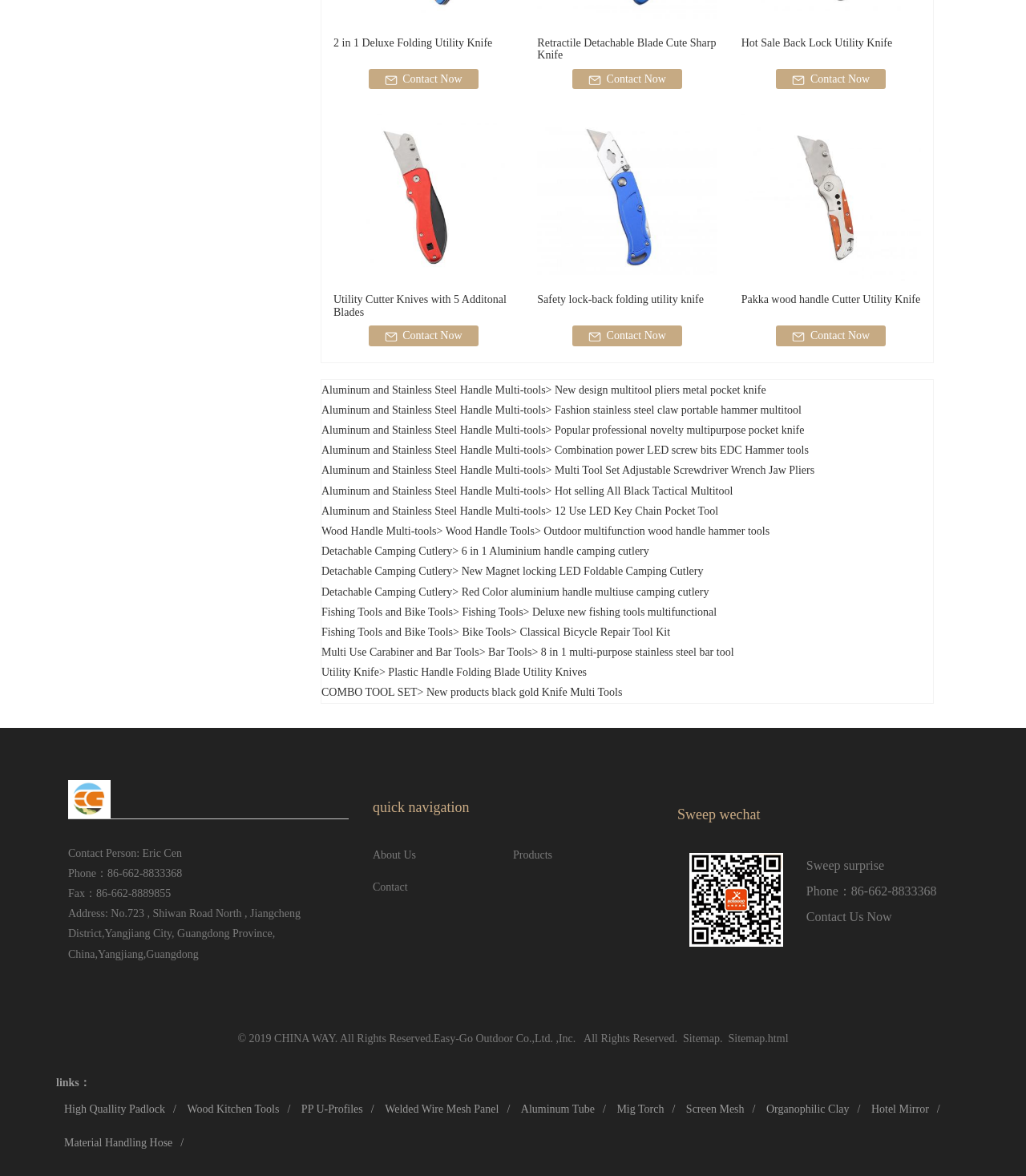Find the bounding box coordinates of the UI element according to this description: "Wood Handle Multi-tools".

[0.313, 0.446, 0.425, 0.457]